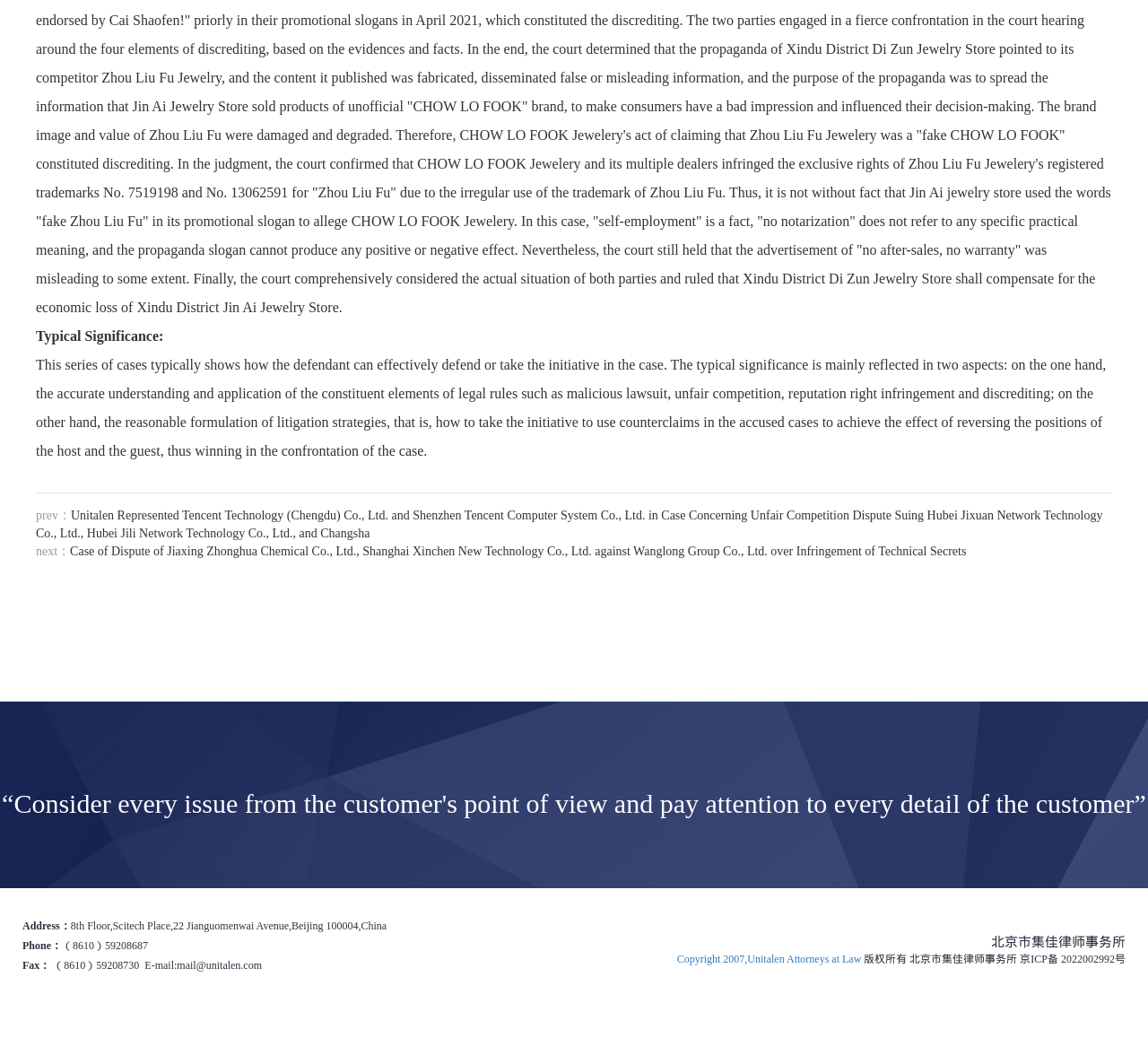How many links are there in the webpage?
Please provide a single word or phrase as your answer based on the image.

3